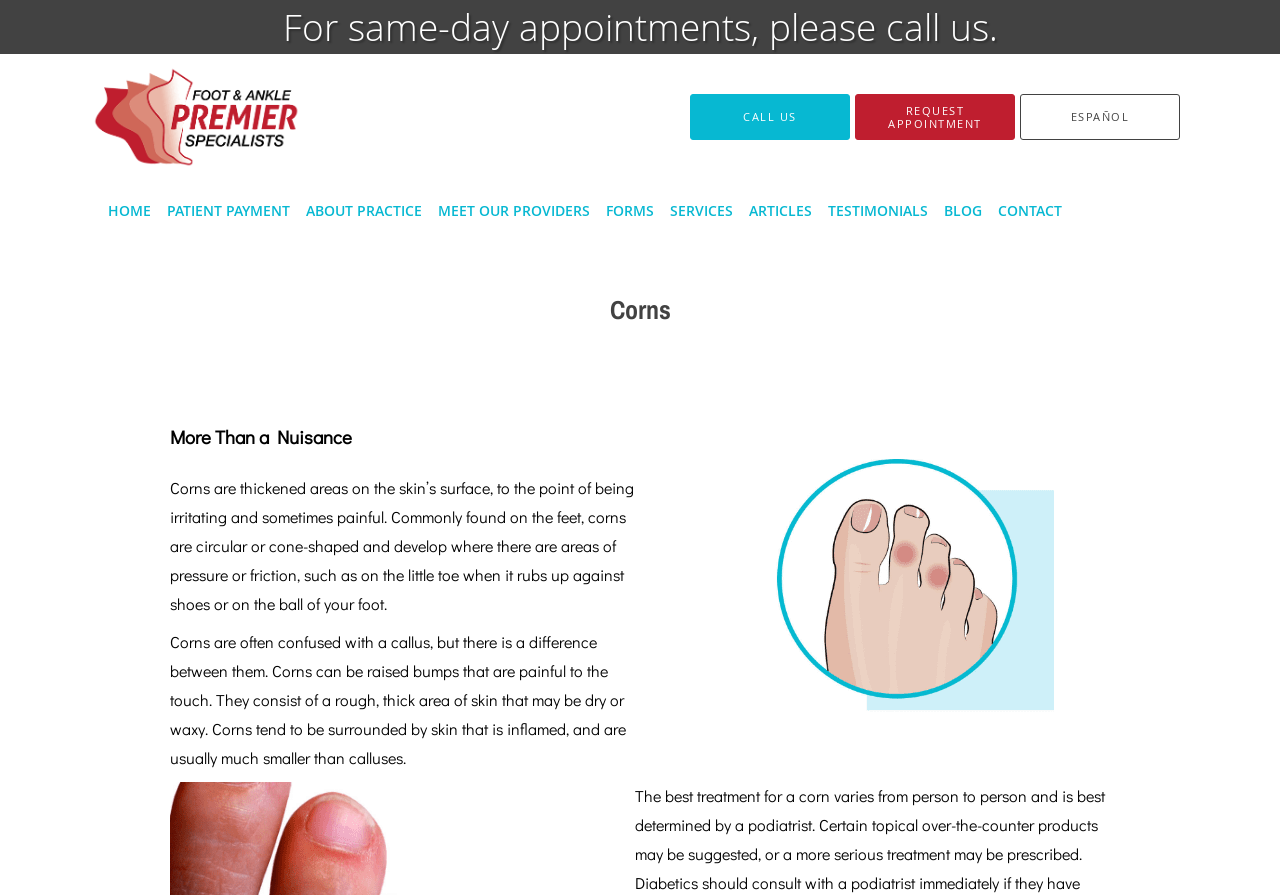Please identify the bounding box coordinates of the region to click in order to complete the task: "Visit the home page". The coordinates must be four float numbers between 0 and 1, specified as [left, top, right, bottom].

[0.078, 0.203, 0.124, 0.267]